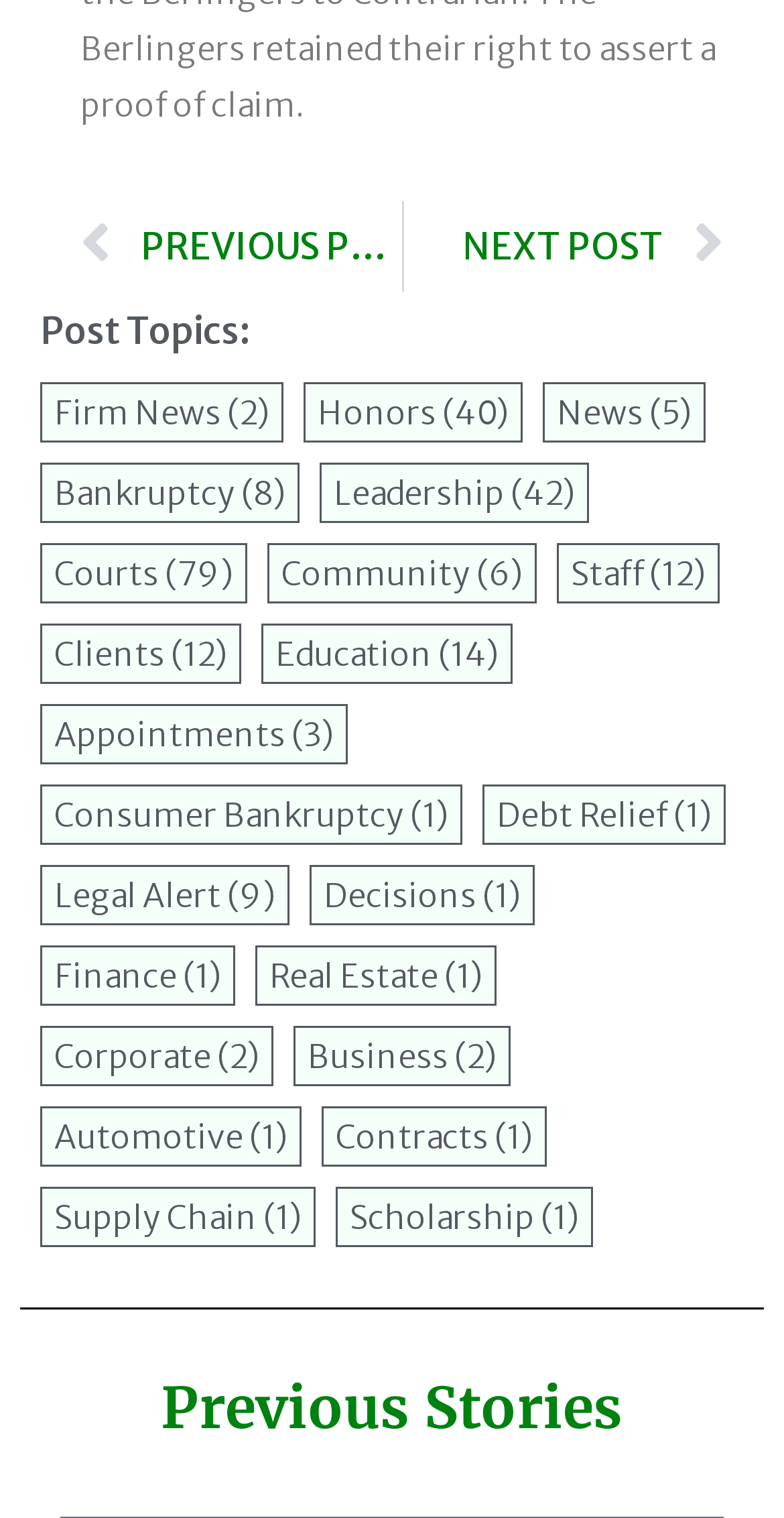Use a single word or phrase to answer the following:
How many news articles are in the 'Honors' category?

40